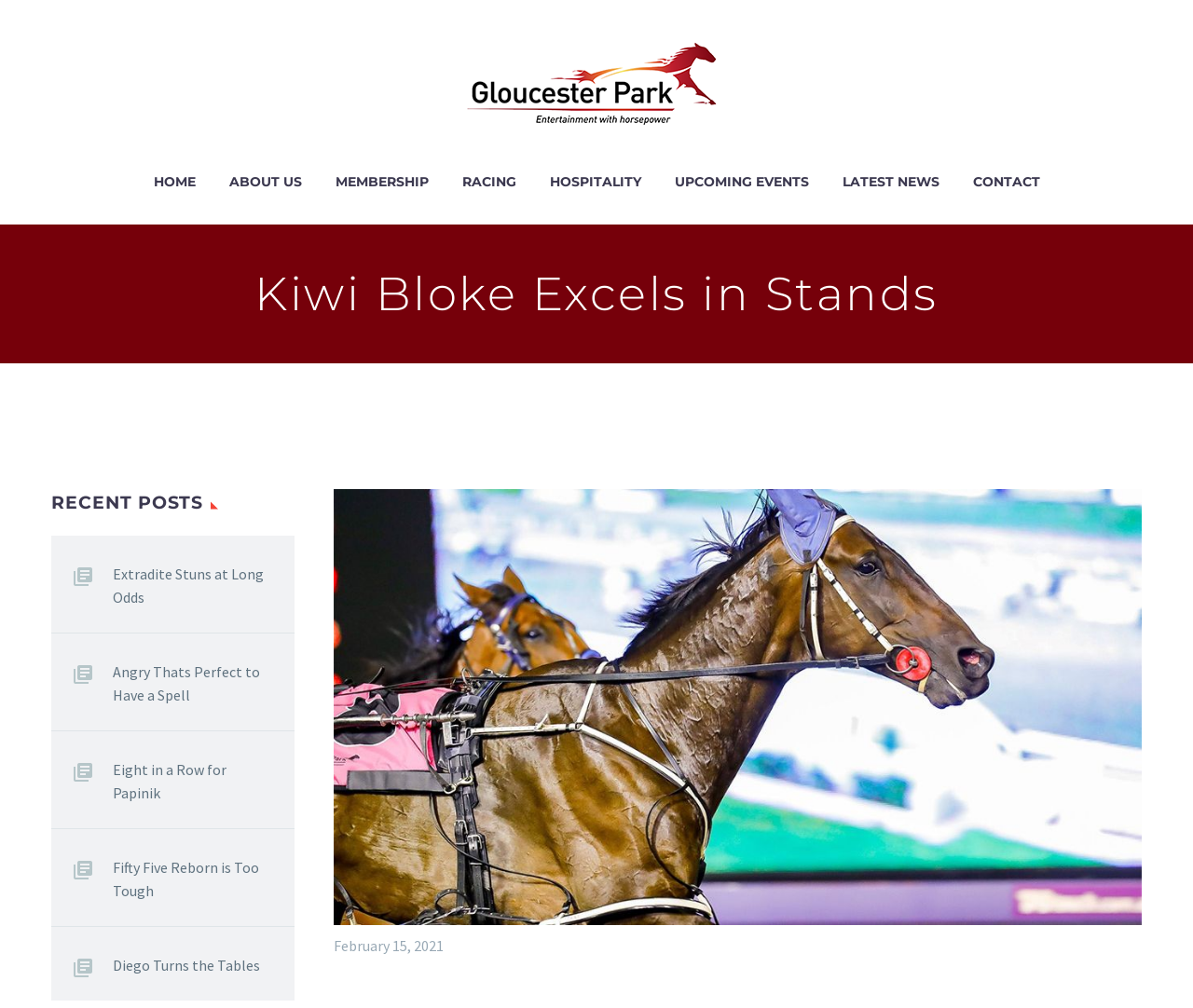How many recent posts are listed on the webpage?
Answer the question with as much detail as possible.

The section 'RECENT POSTS' lists five links to different news articles, indicating that there are five recent posts.